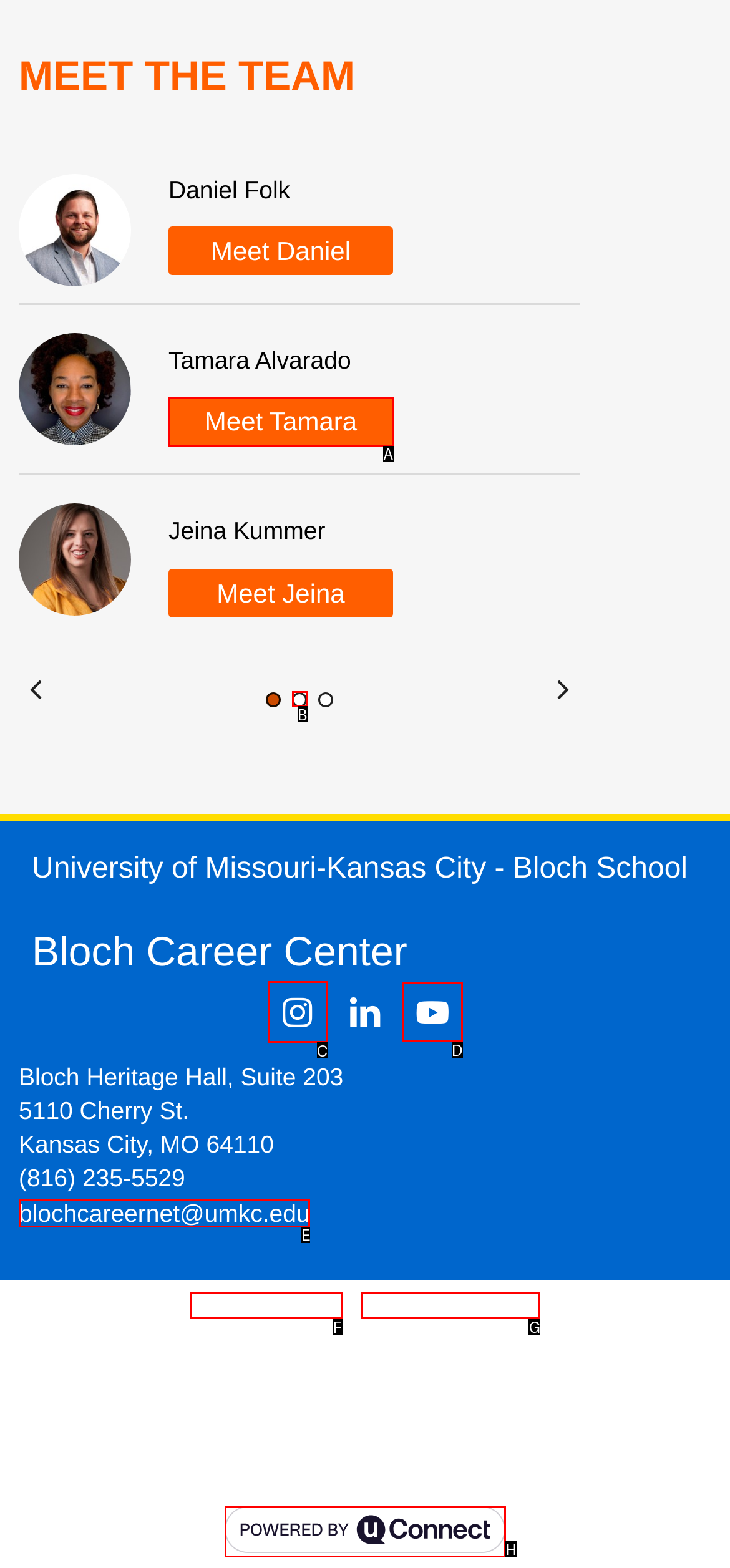To execute the task: View Instagram, which one of the highlighted HTML elements should be clicked? Answer with the option's letter from the choices provided.

C